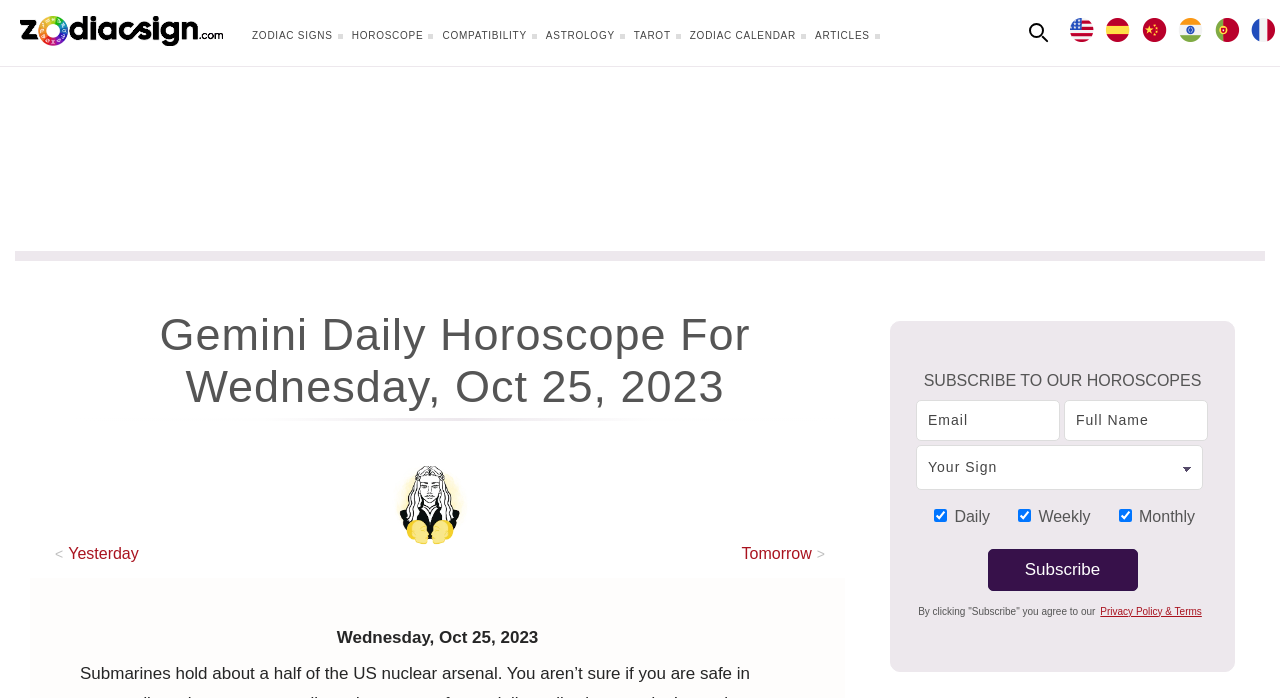Based on the element description title="In English", identify the bounding box coordinates for the UI element. The coordinates should be in the format (top-left x, top-left y, bottom-right x, bottom-right y) and within the 0 to 1 range.

[0.833, 0.019, 0.858, 0.064]